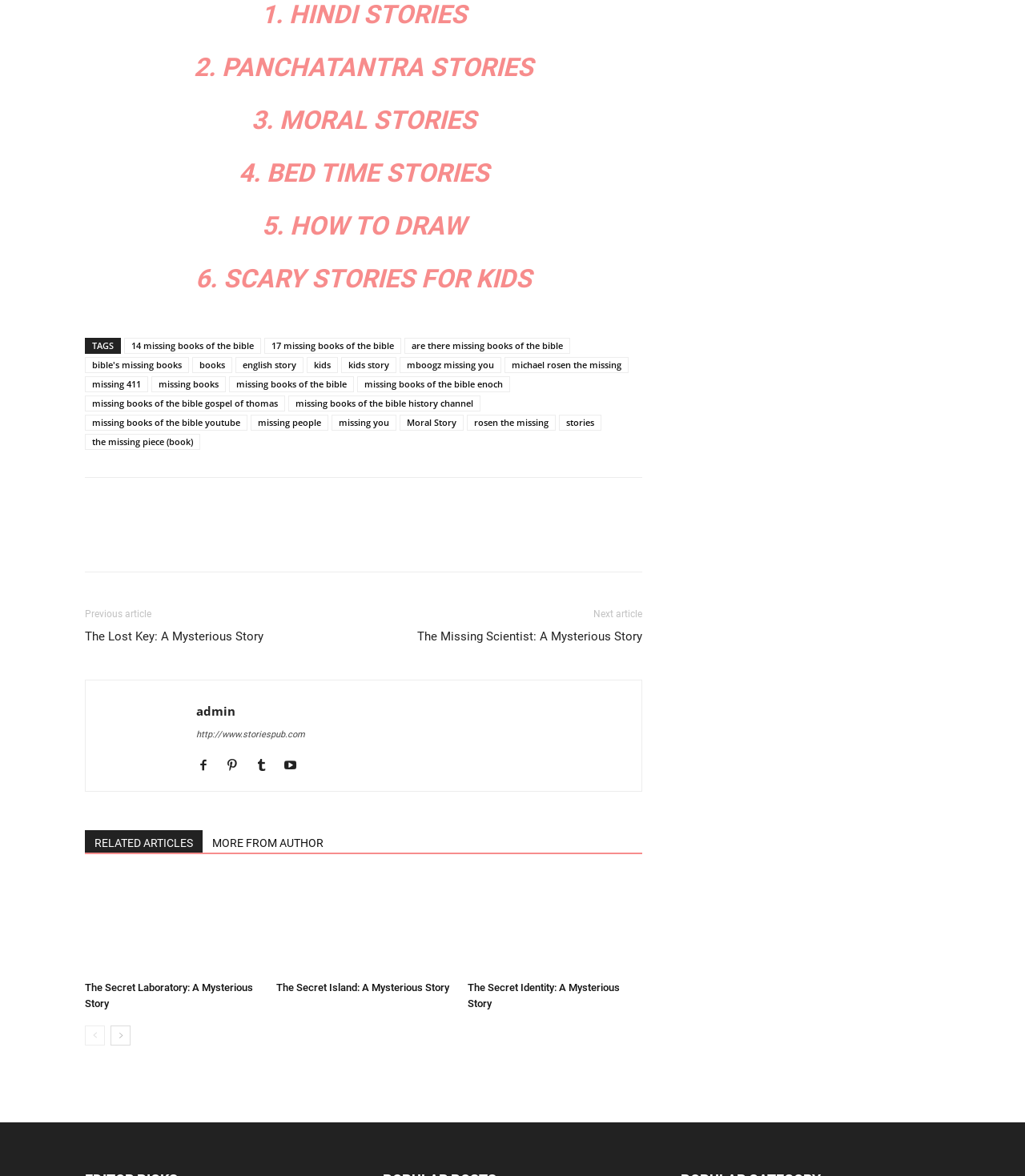What is the purpose of the 'TAGS' section?
Using the picture, provide a one-word or short phrase answer.

To display related keywords